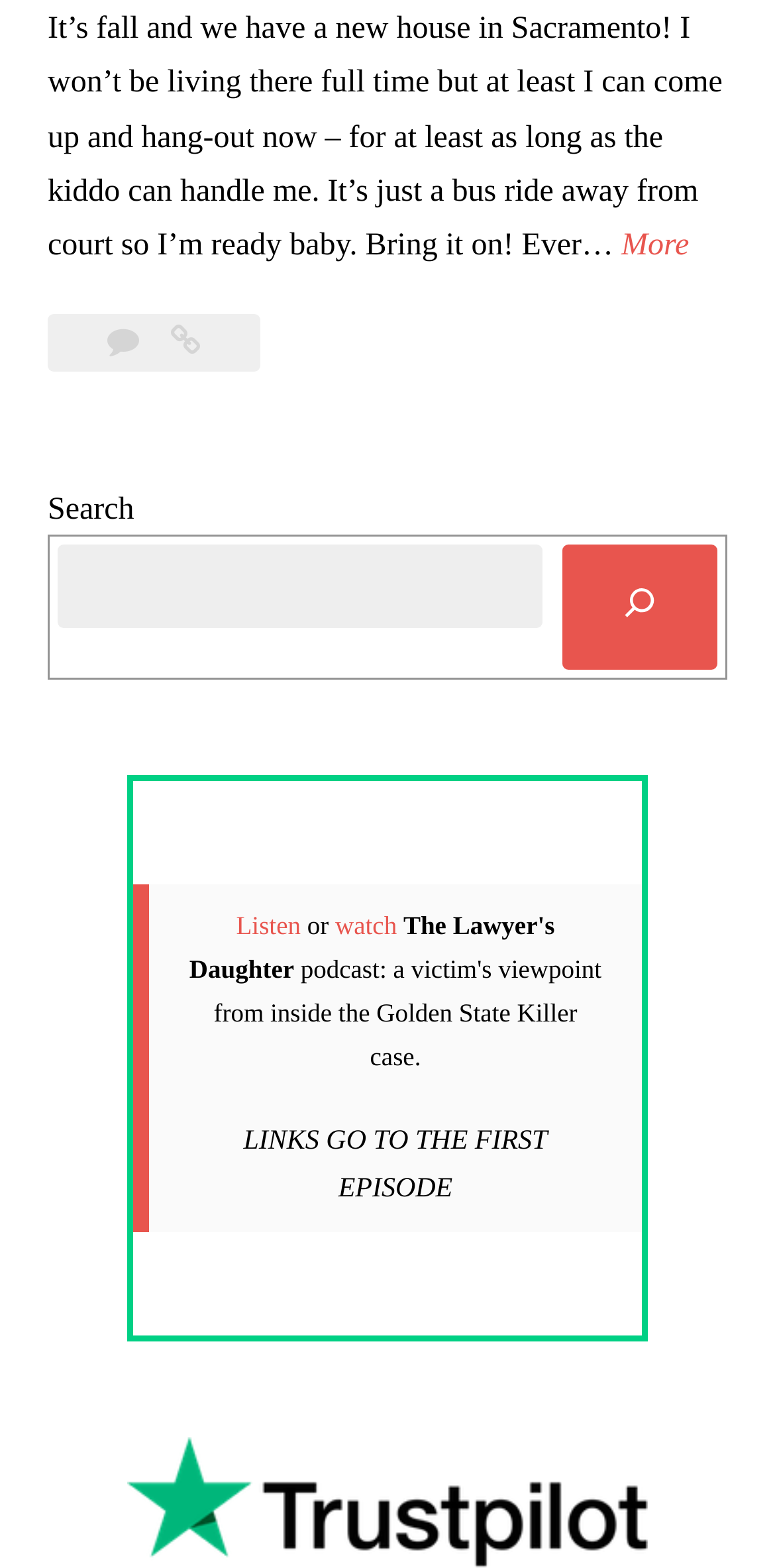What is the relationship between the author and the court?
Using the visual information, respond with a single word or phrase.

The author is ready for court